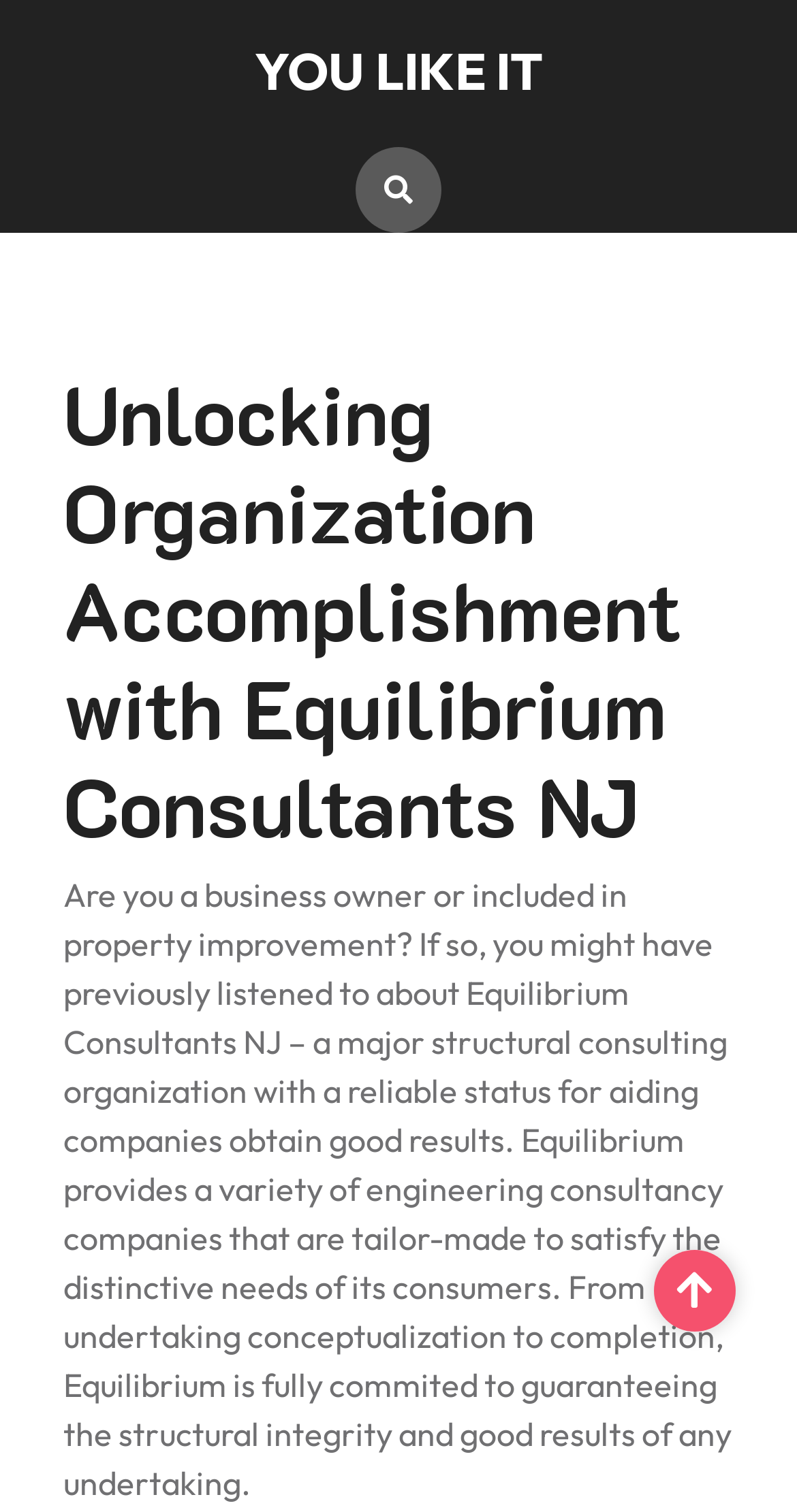Please find the bounding box coordinates in the format (top-left x, top-left y, bottom-right x, bottom-right y) for the given element description. Ensure the coordinates are floating point numbers between 0 and 1. Description: YOU LIKE IT

[0.319, 0.026, 0.681, 0.069]